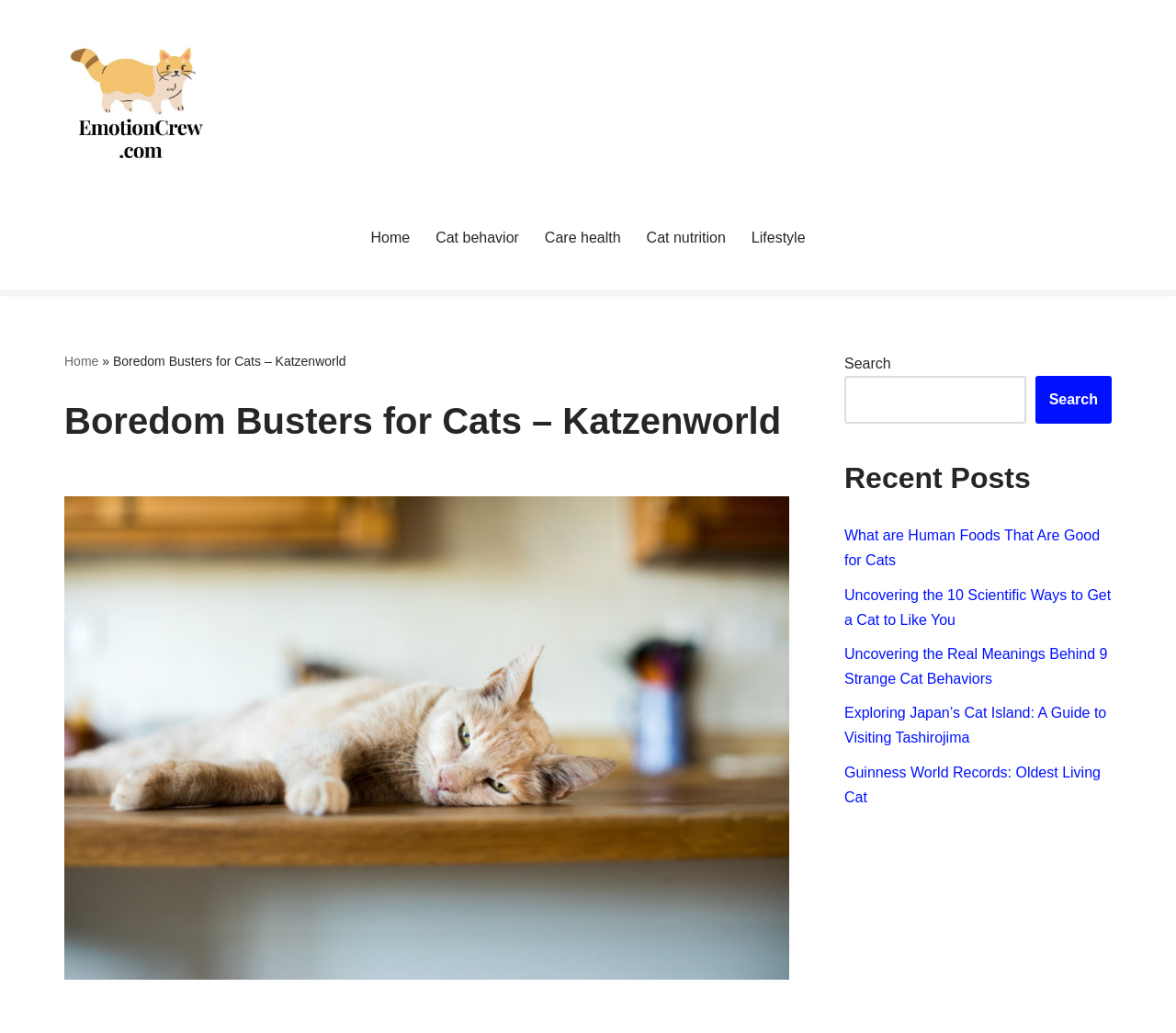Given the element description aria-label="emotioncrew.com" title="← emotioncrew.com", specify the bounding box coordinates of the corresponding UI element in the format (top-left x, top-left y, bottom-right x, bottom-right y). All values must be between 0 and 1.

[0.055, 0.016, 0.184, 0.164]